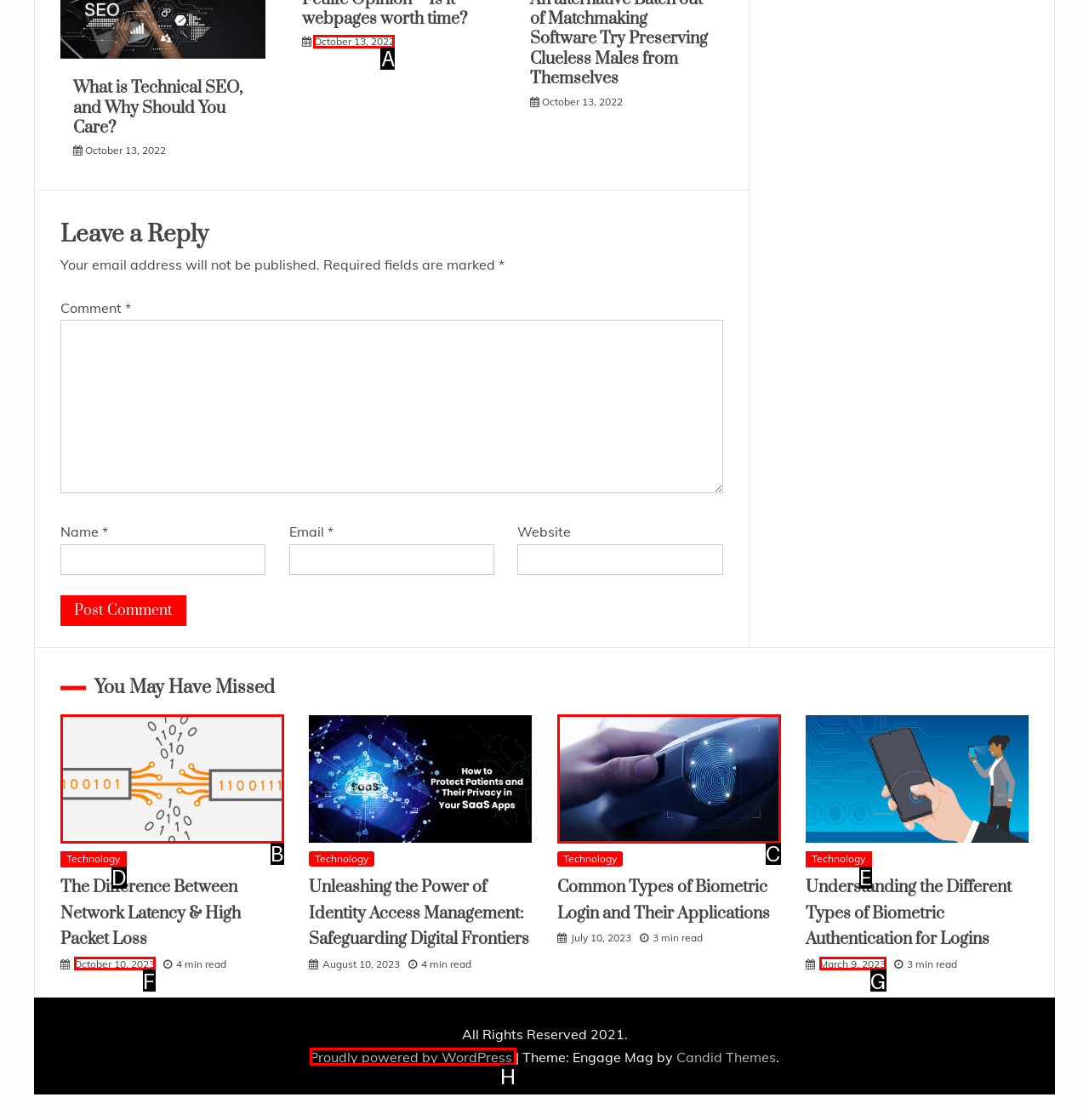Find the option that fits the given description: Technology
Answer with the letter representing the correct choice directly.

D